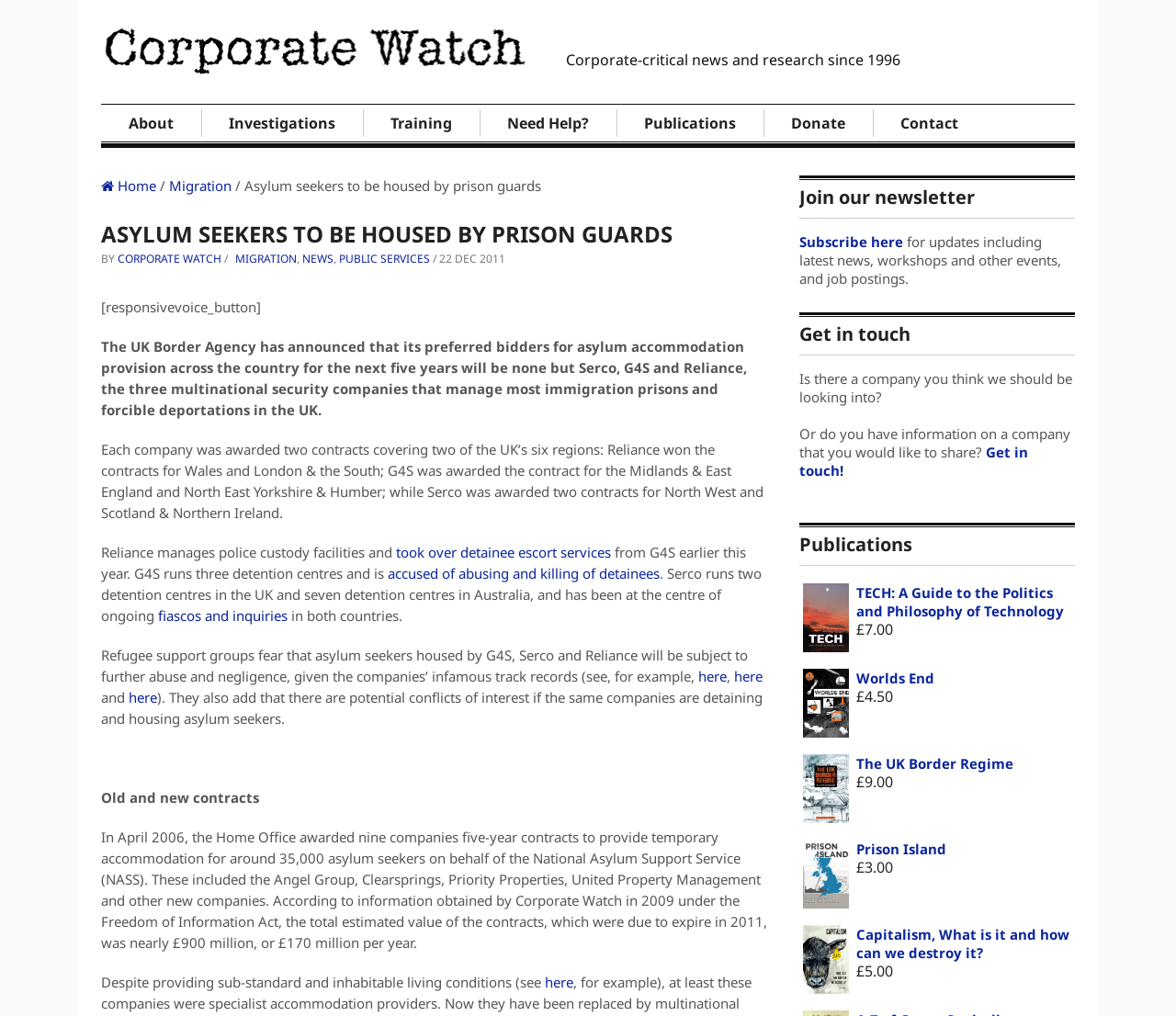What is the estimated value of the contracts mentioned in the article?
Using the image, respond with a single word or phrase.

£900 million